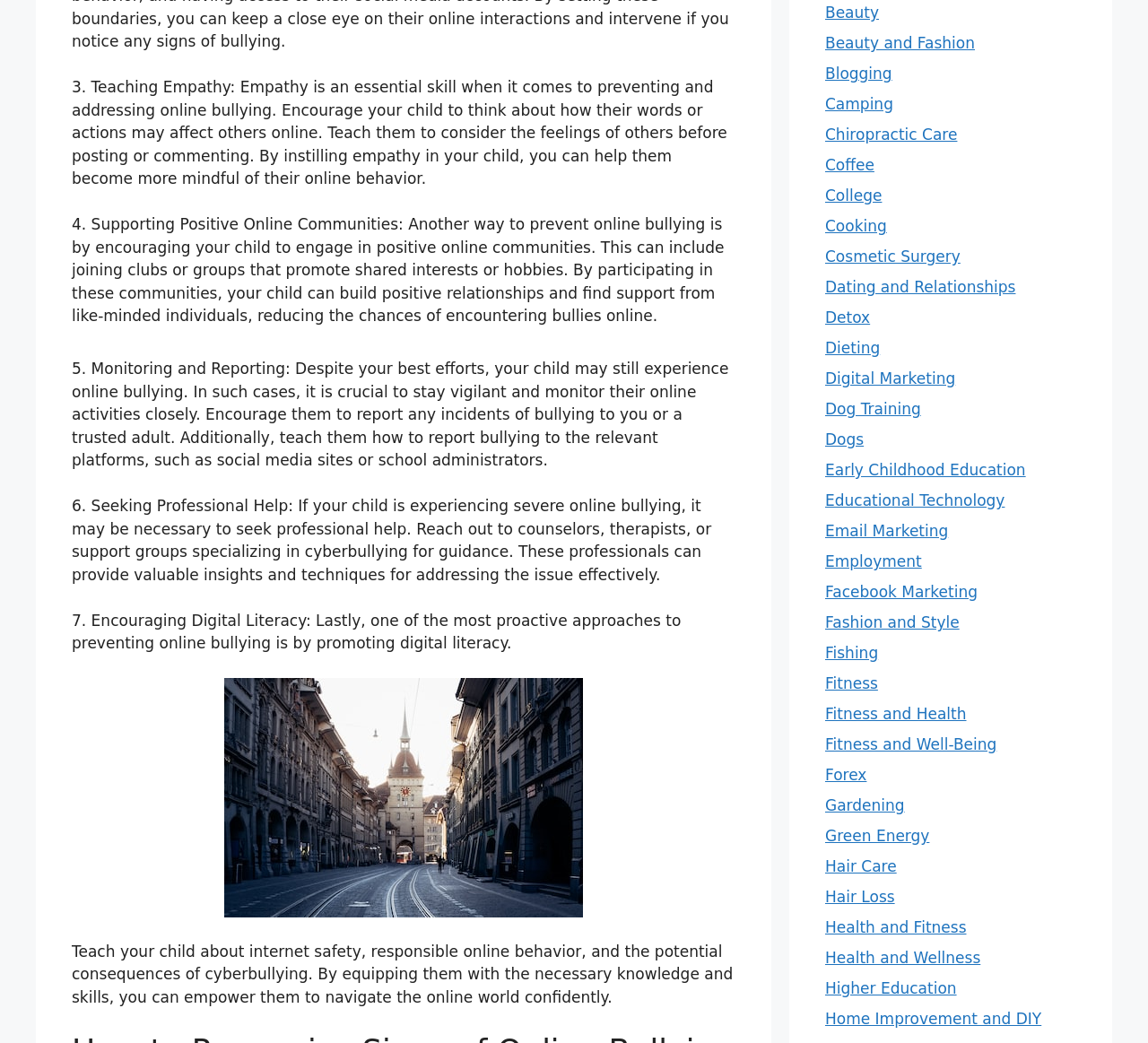Extract the bounding box for the UI element that matches this description: "Beauty and Fashion".

[0.719, 0.033, 0.849, 0.05]